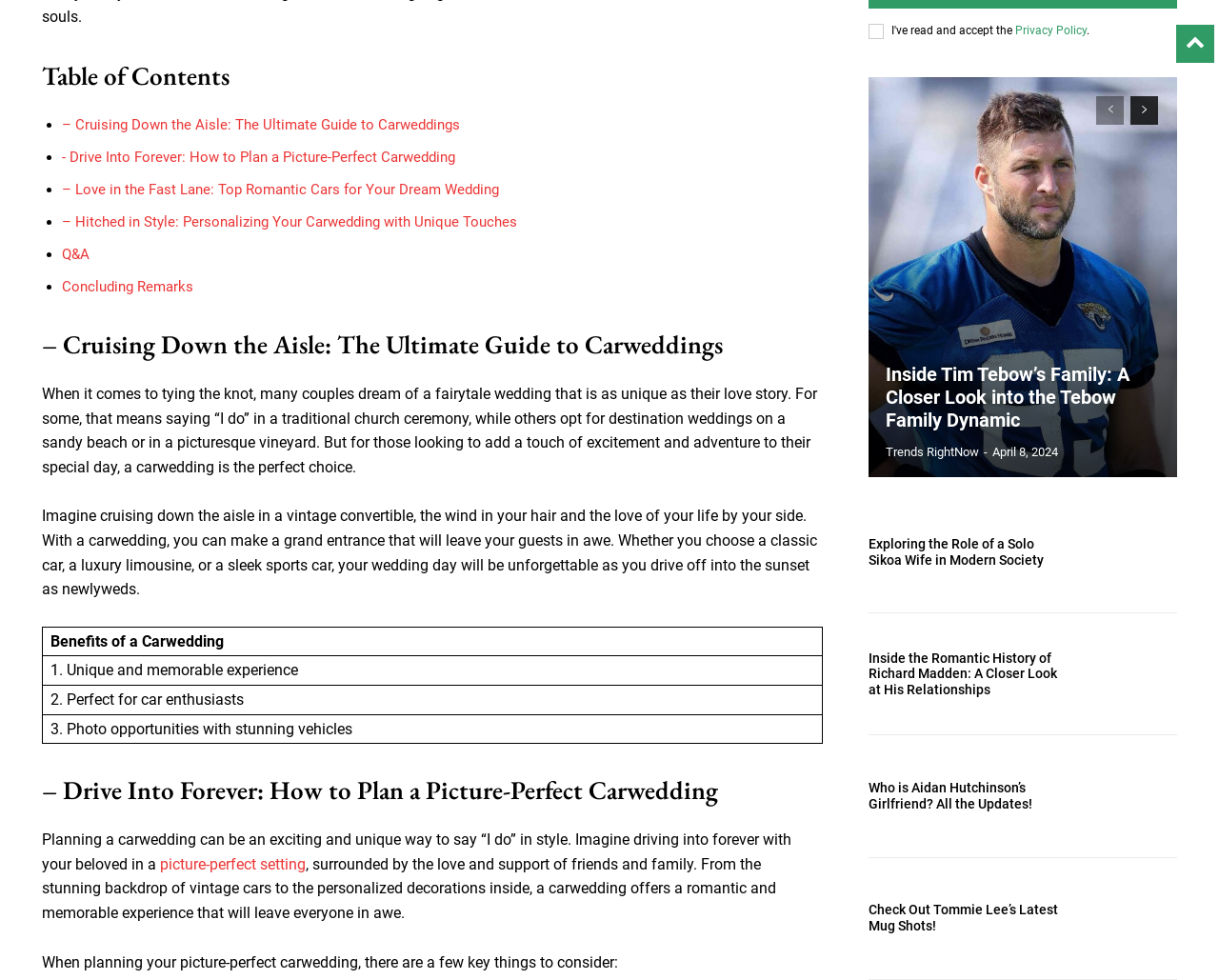Utilize the details in the image to give a detailed response to the question: How many links are in the 'Inside Tim Tebow’s Family' section?

There are 2 links in the 'Inside Tim Tebow’s Family' section, which can be determined by counting the number of 'link' elements with the text 'Inside Tim Tebow’s Family: A Closer Look into the Tebow Family Dynamic', specifically elements [1268] and [1391].